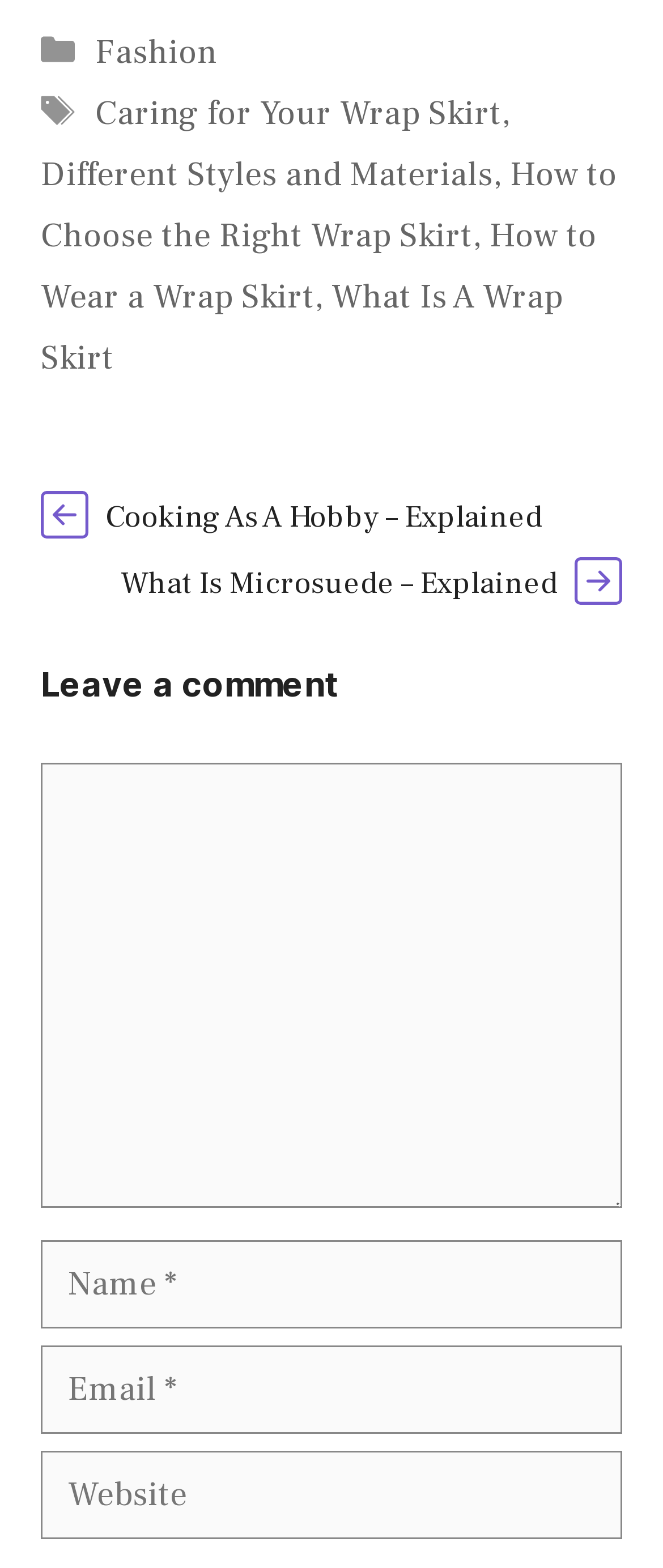Given the element description, predict the bounding box coordinates in the format (top-left x, top-left y, bottom-right x, bottom-right y). Make sure all values are between 0 and 1. Here is the element description: What Is A Wrap Skirt

[0.062, 0.175, 0.849, 0.243]